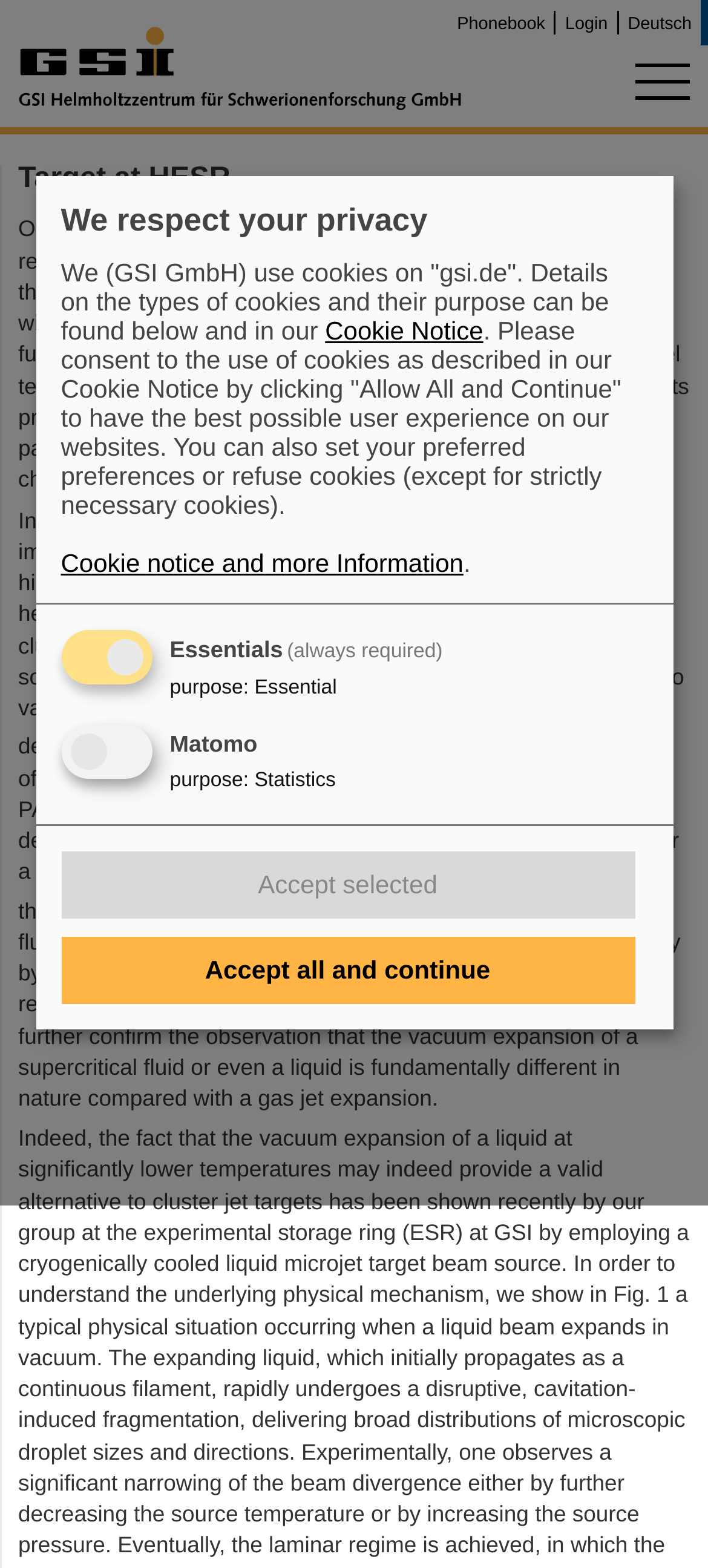What is the function of the Laval-type nozzles?
Refer to the image and provide a detailed answer to the question.

According to the webpage, Laval-type nozzles as those formerly developed at CERN were found to provide the highest densities for a given orifice diameter.